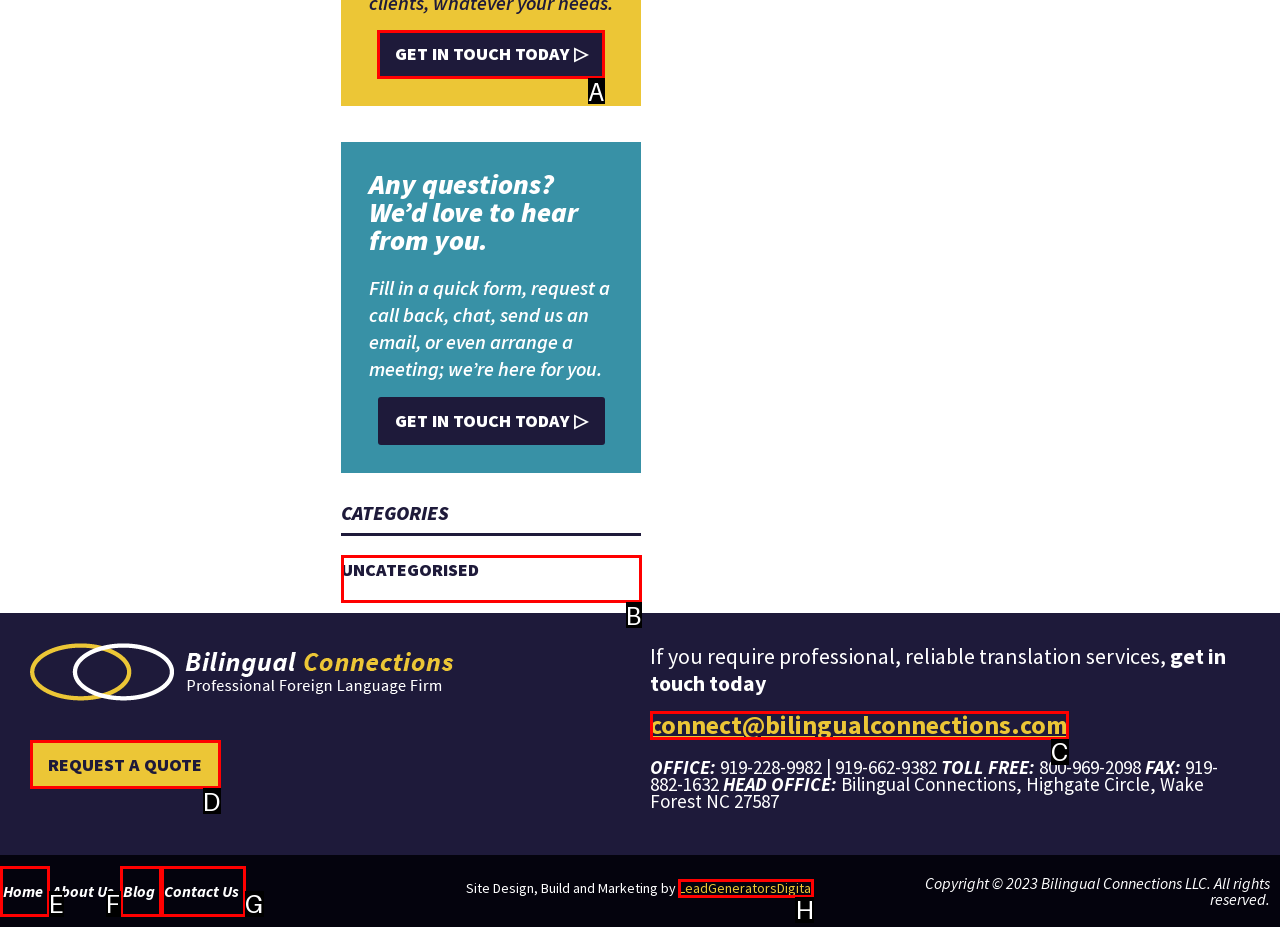Which HTML element should be clicked to complete the task: Get in touch today? Answer with the letter of the corresponding option.

A